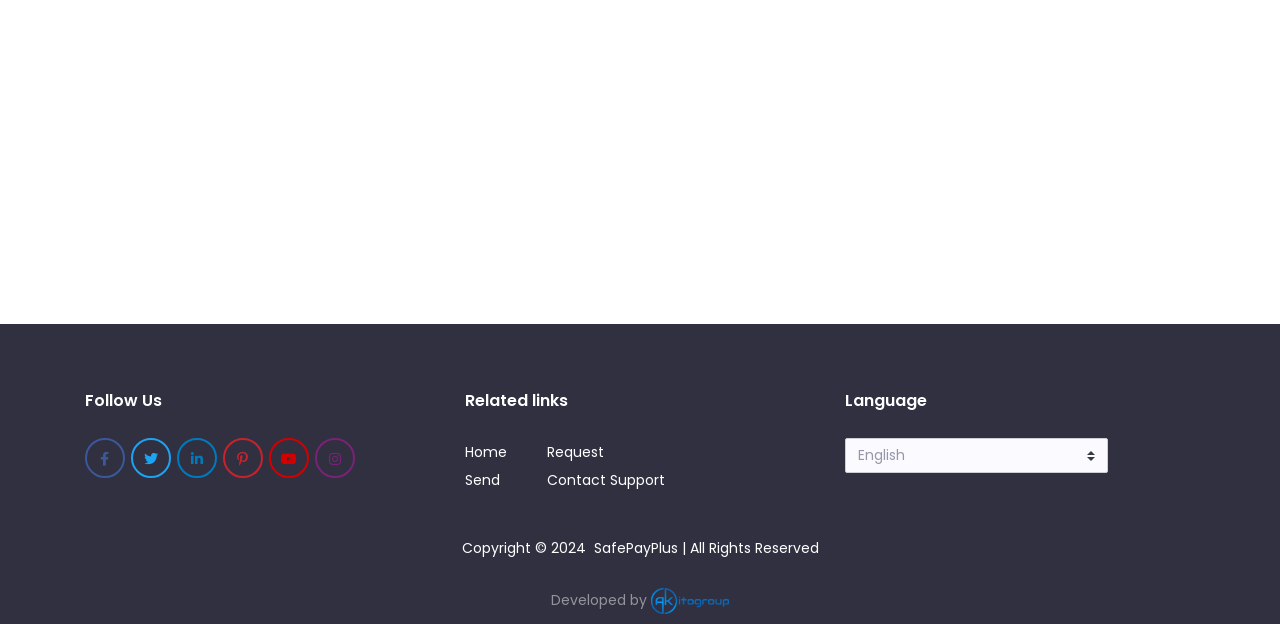From the webpage screenshot, identify the region described by Request. Provide the bounding box coordinates as (top-left x, top-left y, bottom-right x, bottom-right y), with each value being a floating point number between 0 and 1.

[0.427, 0.702, 0.472, 0.747]